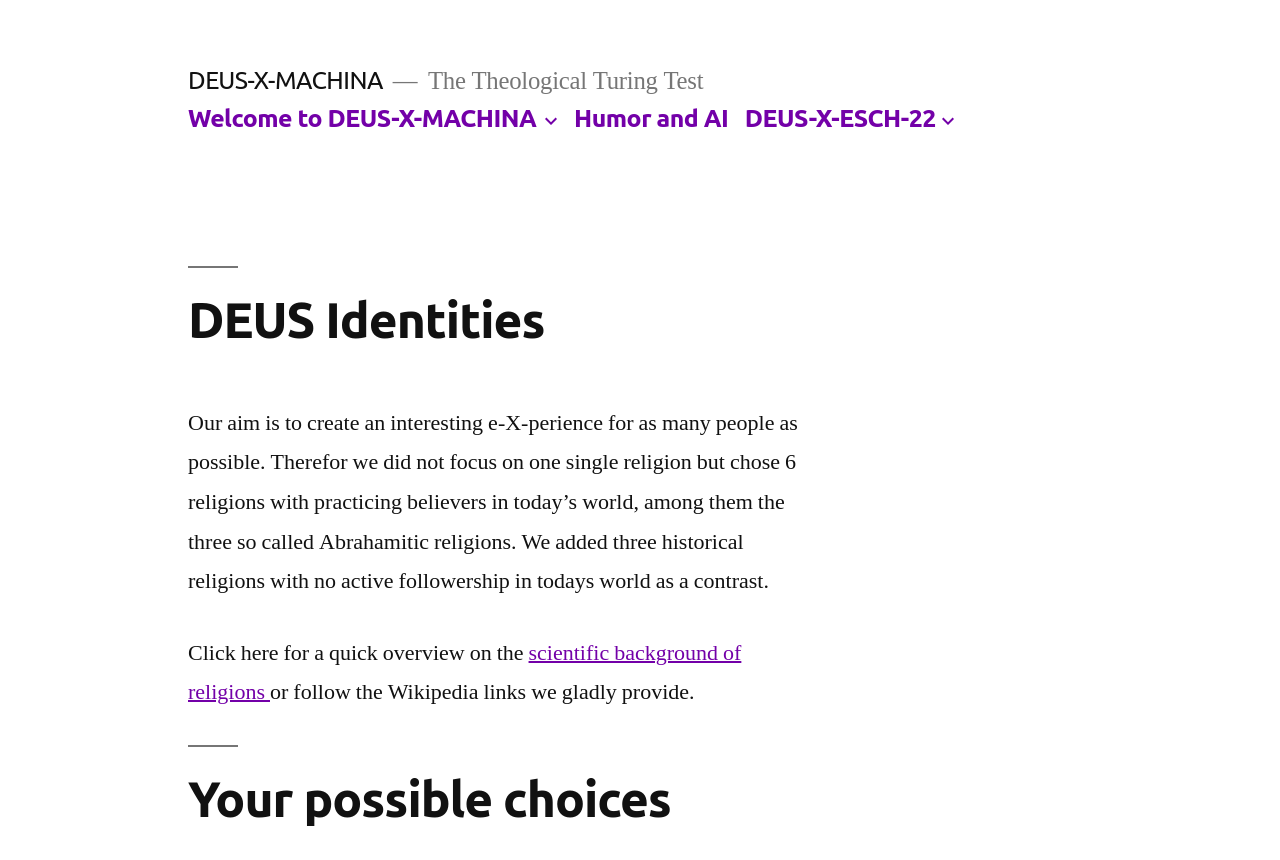What is the purpose of the project?
Relying on the image, give a concise answer in one word or a brief phrase.

To create an interesting experience